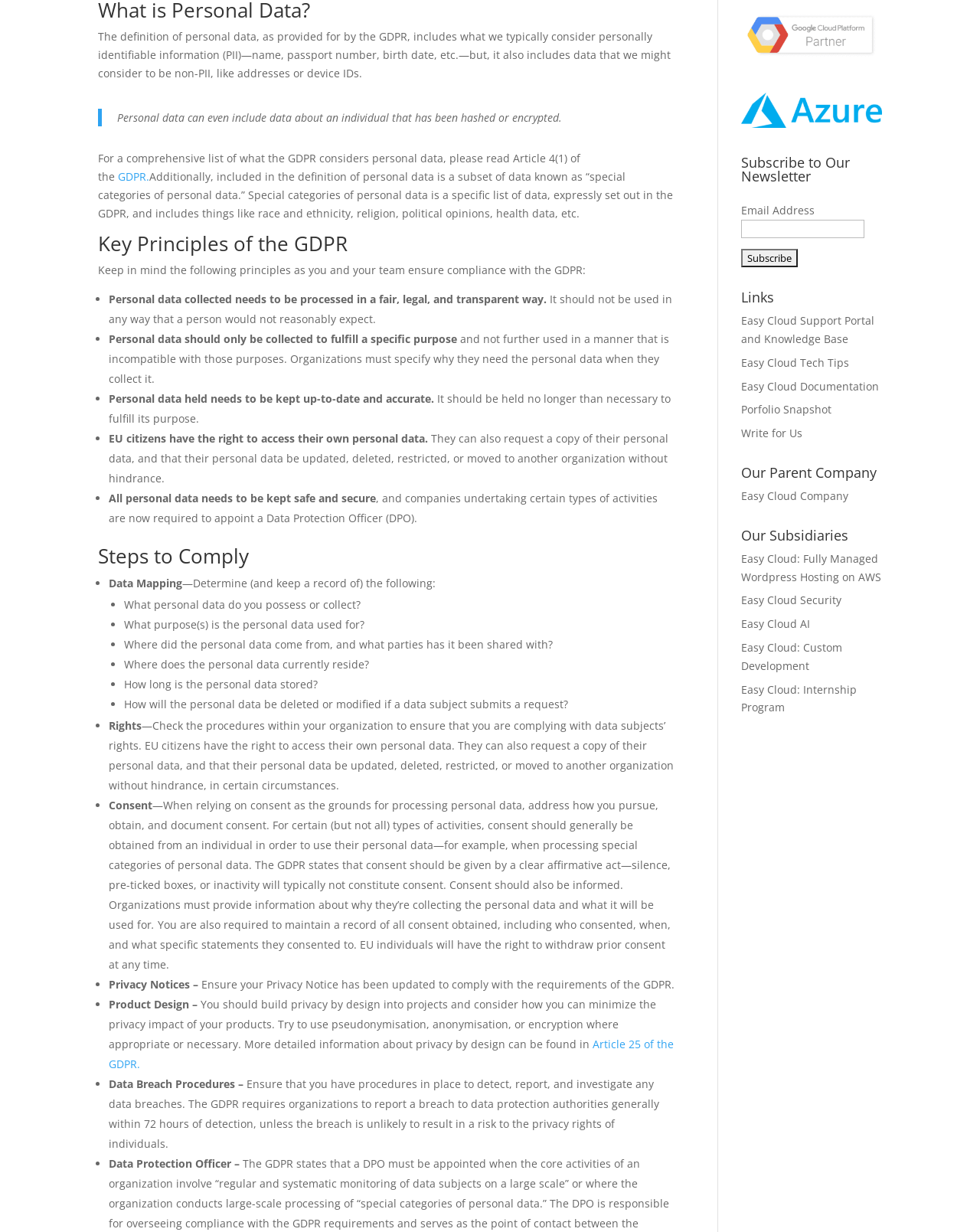Calculate the bounding box coordinates for the UI element based on the following description: "Easy Cloud: Internship Program". Ensure the coordinates are four float numbers between 0 and 1, i.e., [left, top, right, bottom].

[0.756, 0.553, 0.874, 0.58]